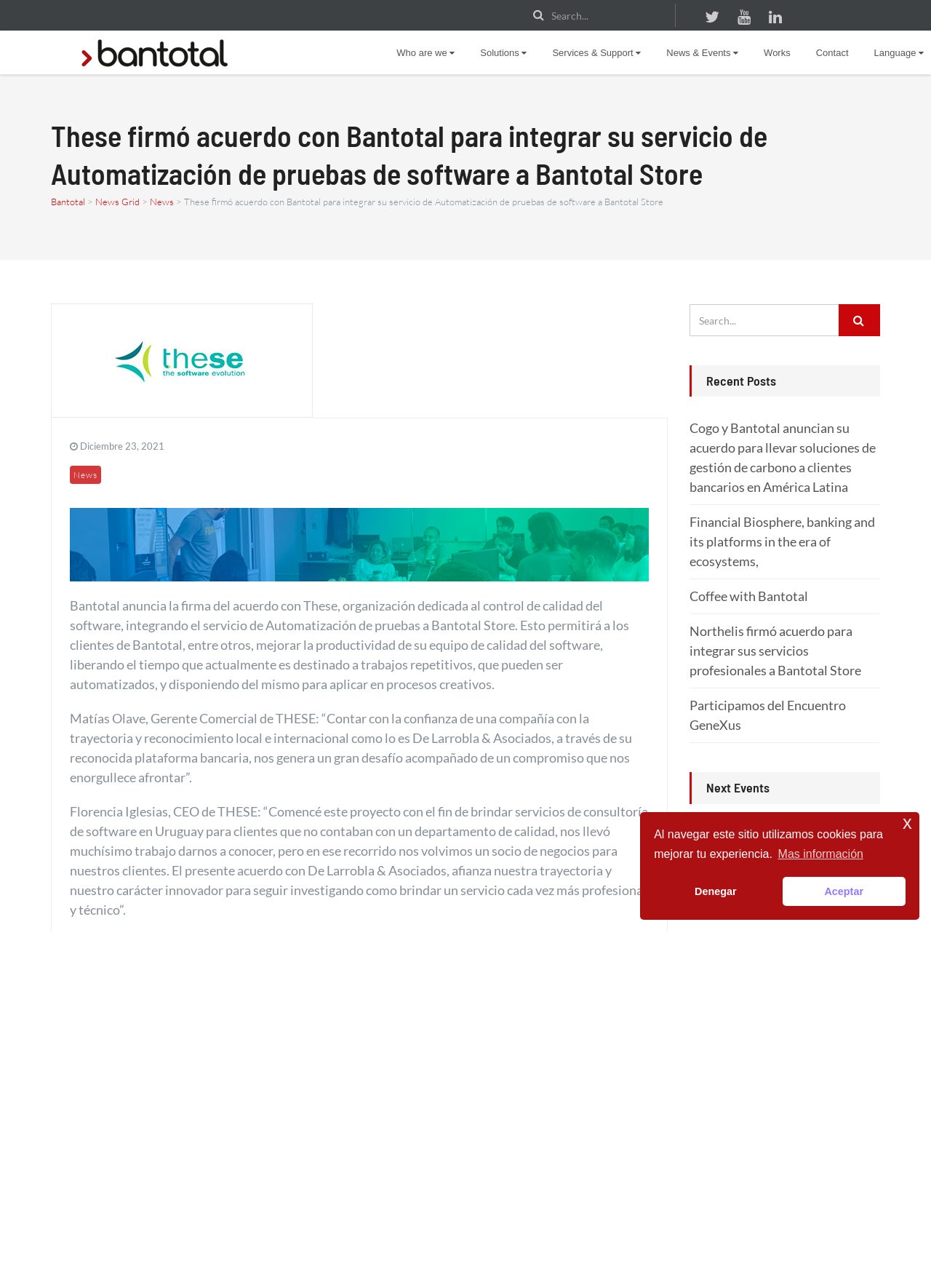Identify the bounding box coordinates of the element that should be clicked to fulfill this task: "Read more about THESE". The coordinates should be provided as four float numbers between 0 and 1, i.e., [left, top, right, bottom].

[0.323, 0.943, 0.47, 0.968]